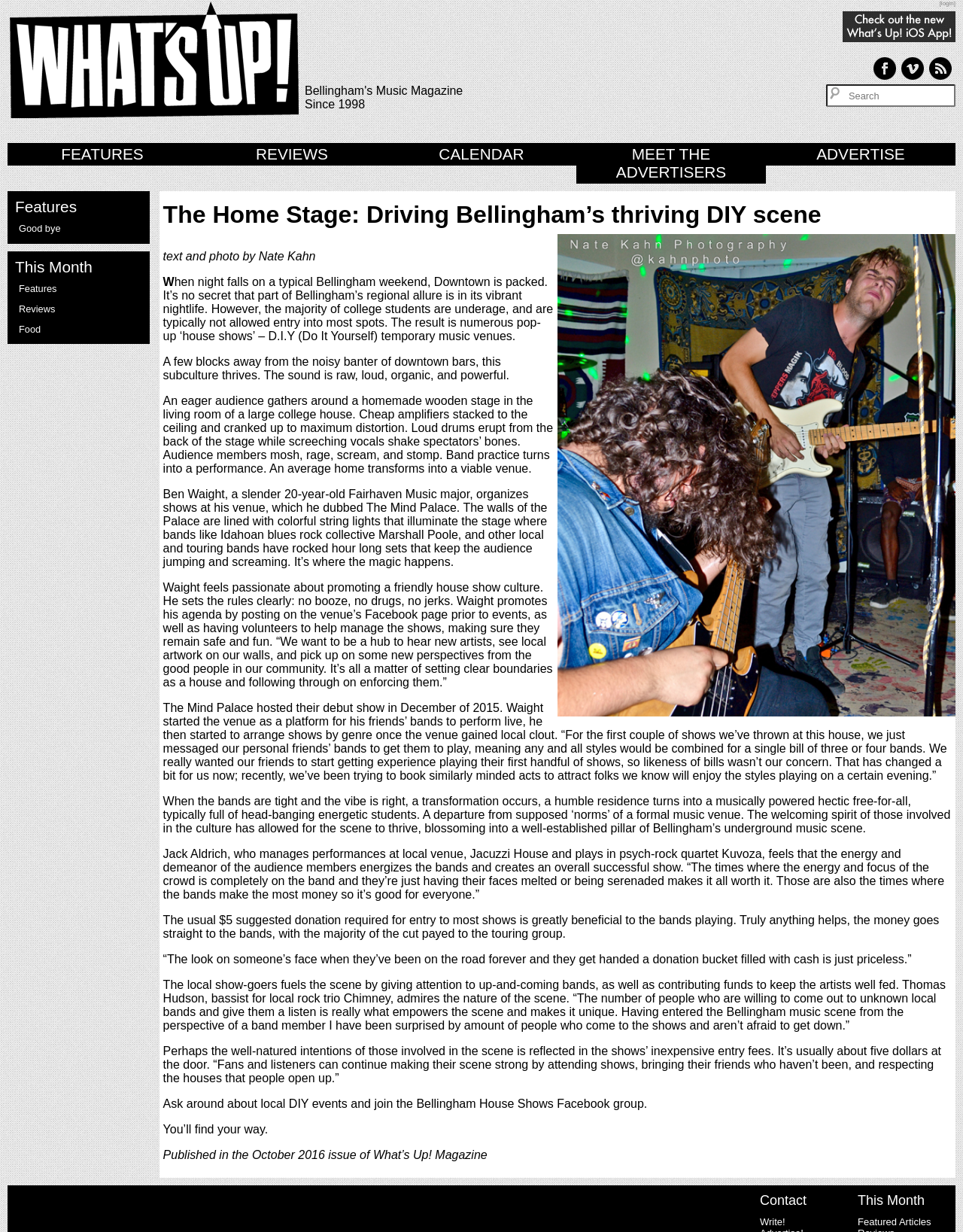Give a concise answer using one word or a phrase to the following question:
How many links are in the top navigation bar?

5